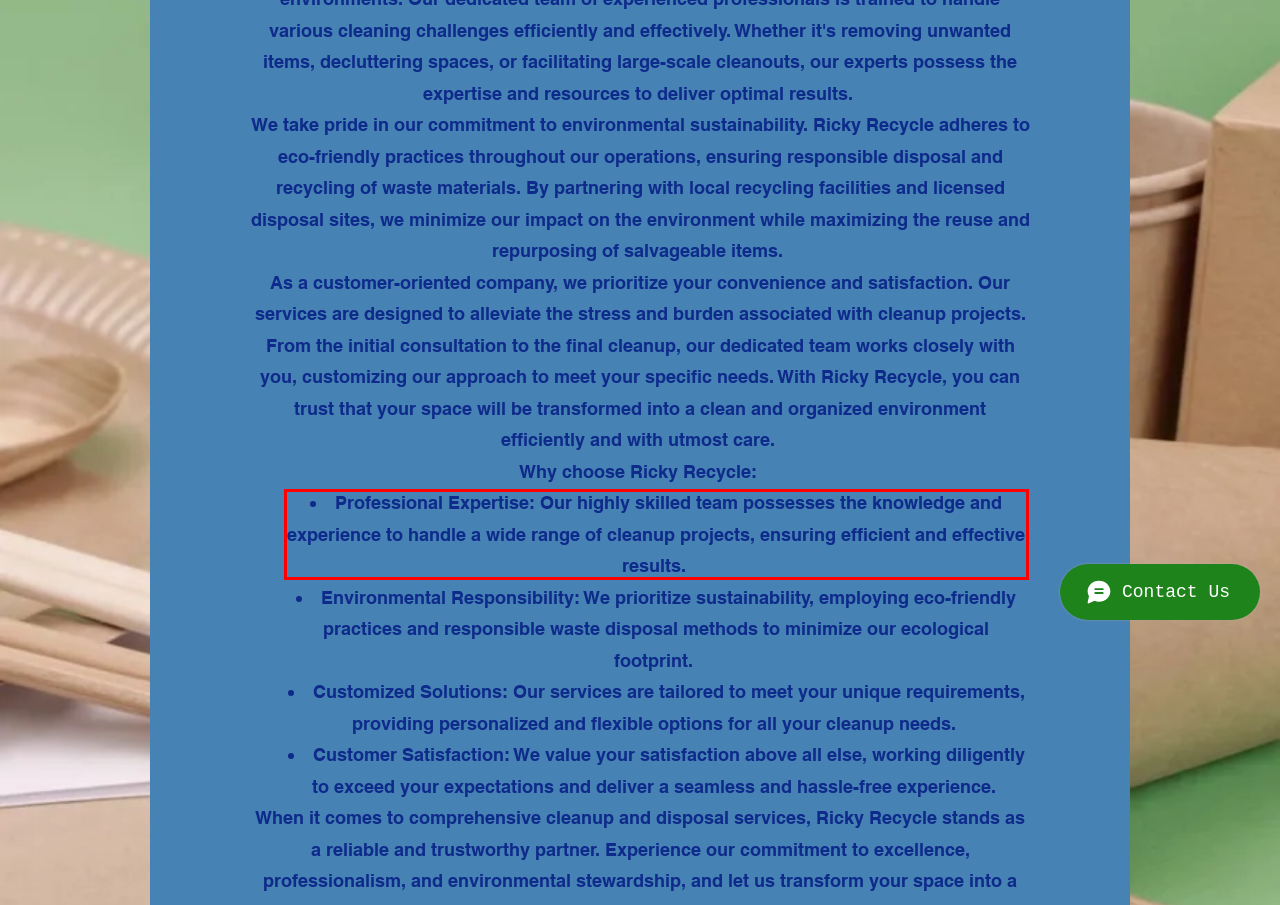You are presented with a webpage screenshot featuring a red bounding box. Perform OCR on the text inside the red bounding box and extract the content.

Professional Expertise: Our highly skilled team possesses the knowledge and experience to handle a wide range of cleanup projects, ensuring efficient and effective results.